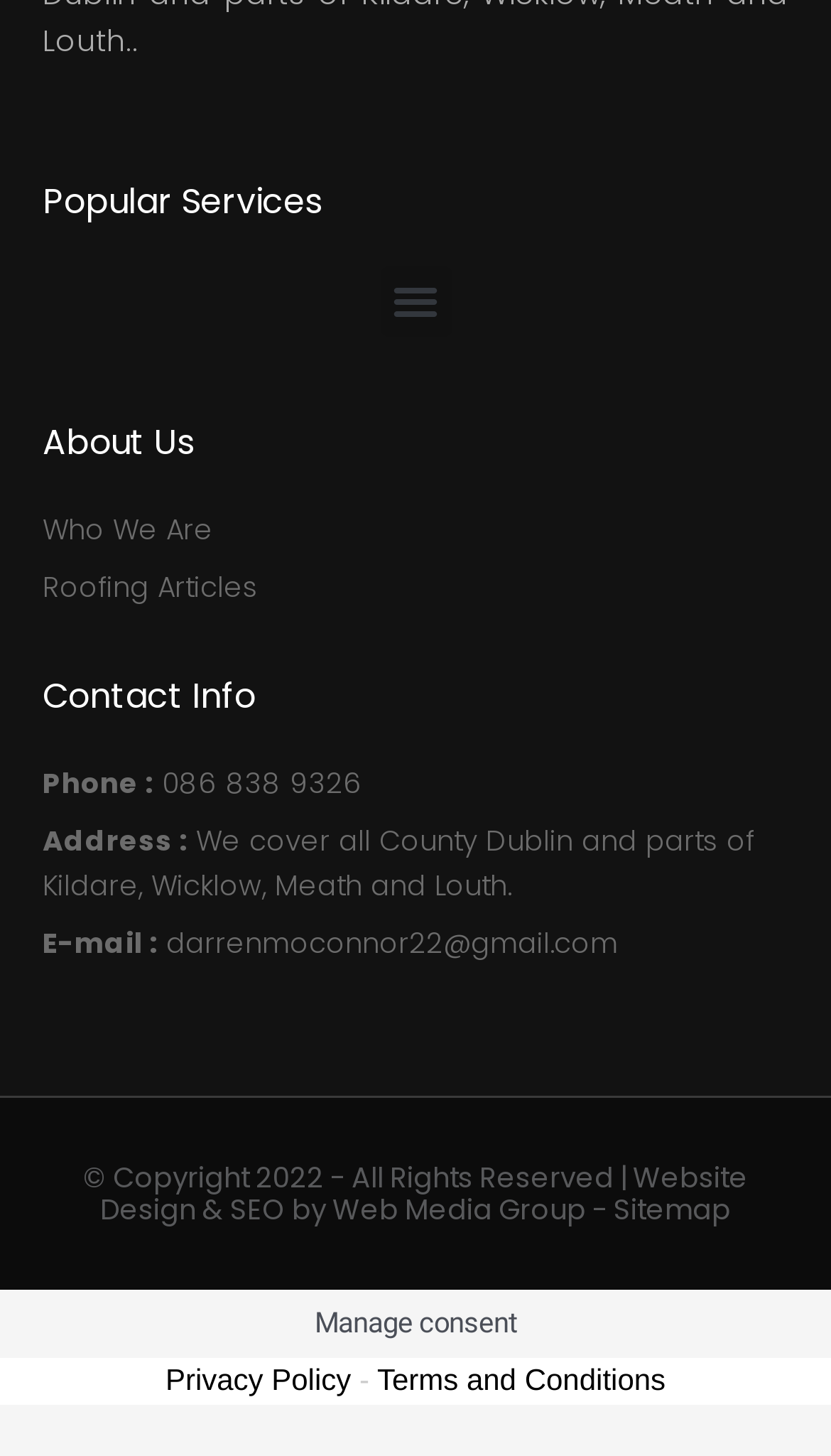Please identify the bounding box coordinates of the element that needs to be clicked to perform the following instruction: "Visit the sitemap".

[0.738, 0.817, 0.879, 0.845]